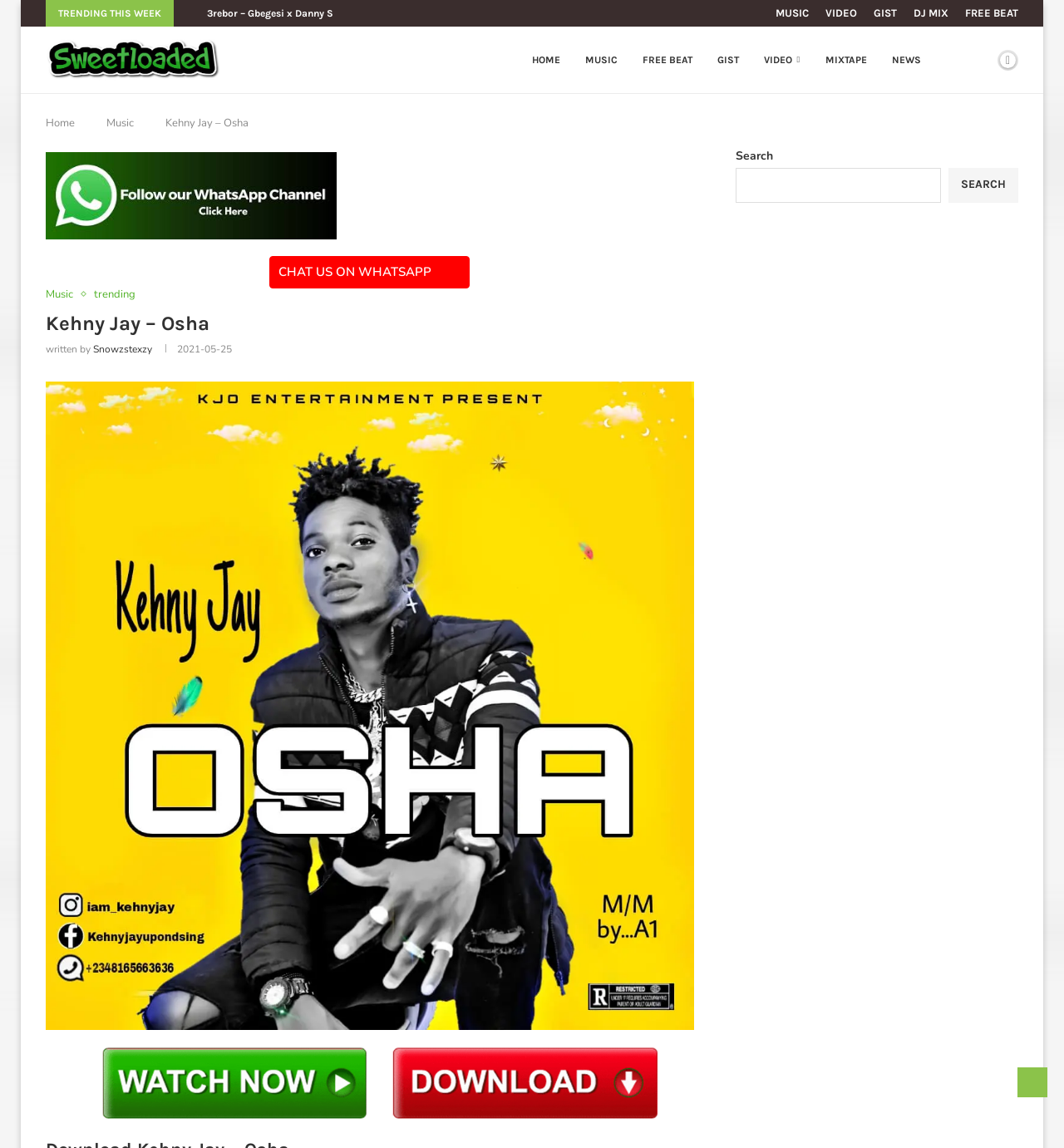Using the details in the image, give a detailed response to the question below:
What is the date of the post?

I found the answer by looking at the time element with the text '2021-05-25' which is likely to be the date of the post.